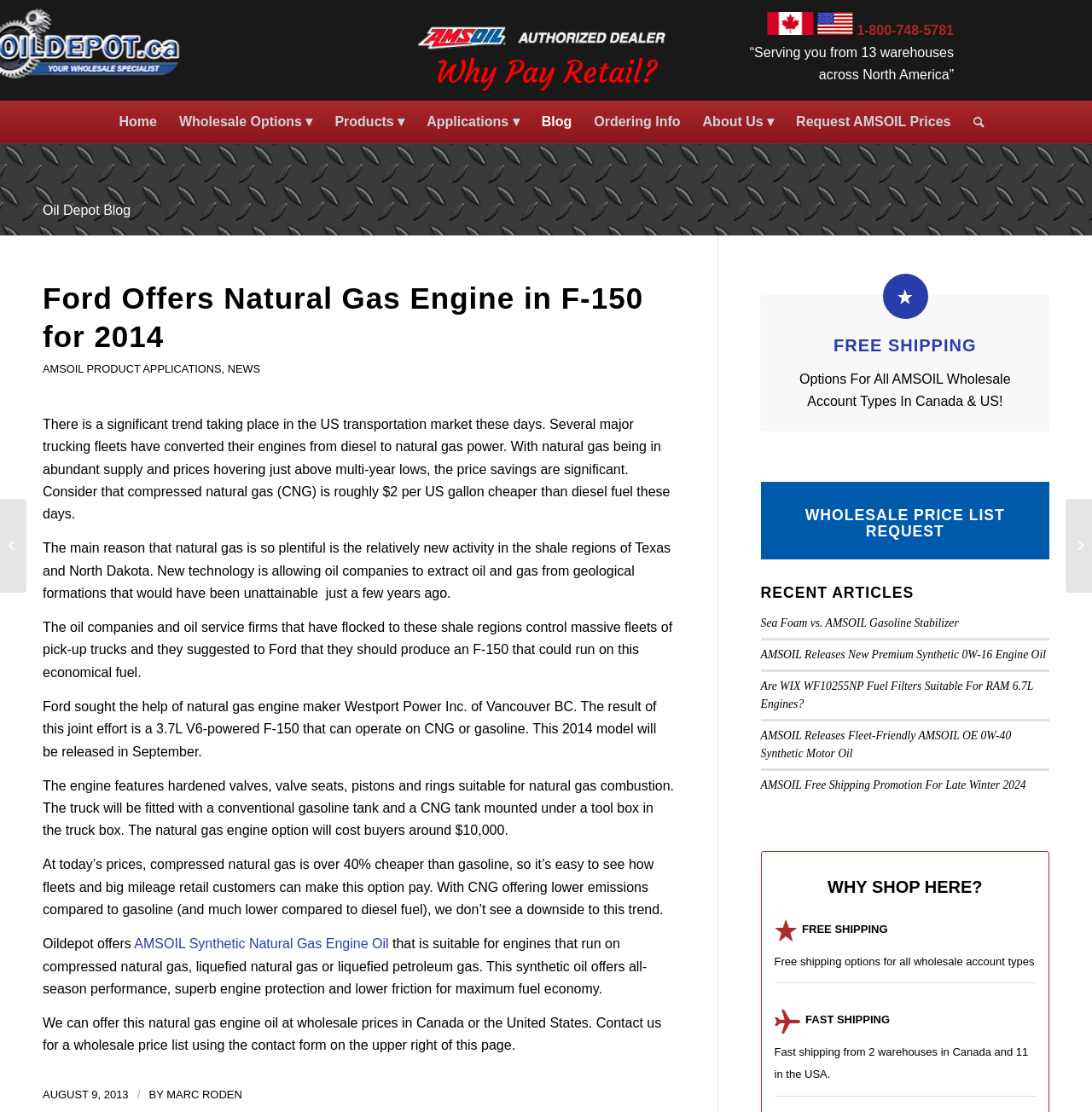How many menu items are there on the webpage?
Based on the screenshot, provide a one-word or short-phrase response.

11